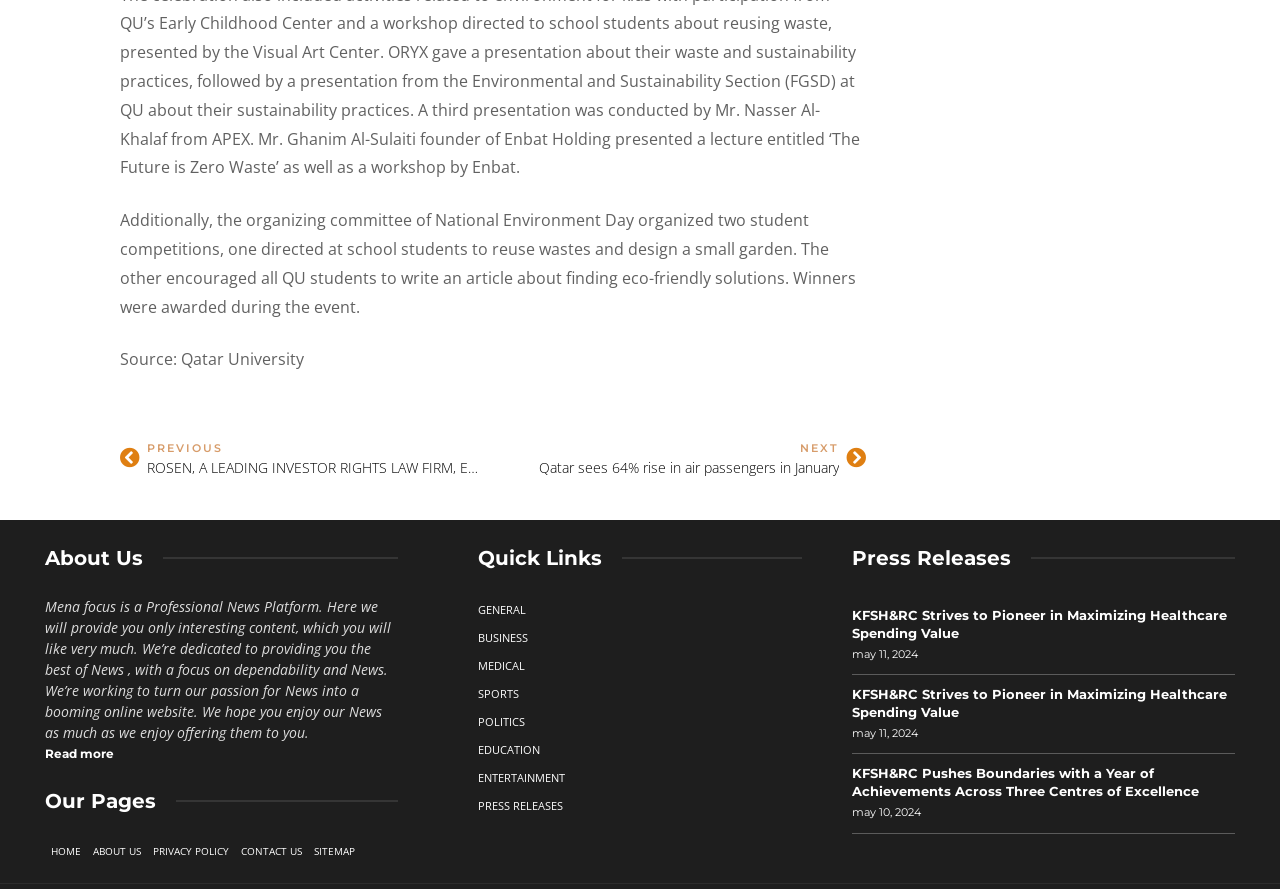Could you please study the image and provide a detailed answer to the question:
What is the source of the text about National Environment Day?

I found the text about National Environment Day in the StaticText element with ID 601, which mentions 'Source: Qatar University'.